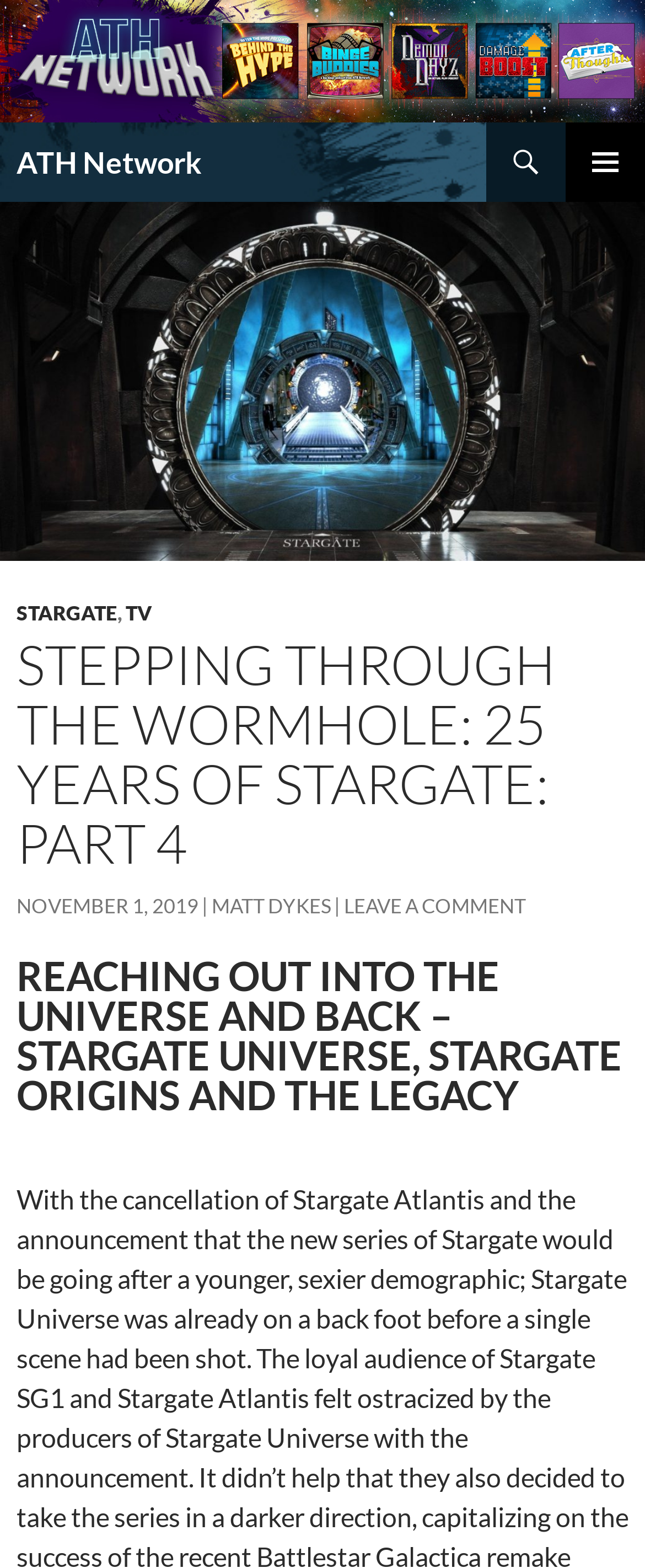Create a detailed summary of the webpage's content and design.

This webpage is about Stargate, a science fiction franchise. At the top left corner, there is a logo of "ATH Network" accompanied by a link to the network's homepage. Next to the logo, there is a heading that also reads "ATH Network". 

On the top right corner, there are three links: "Search", "PRIMARY MENU", and "SKIP TO CONTENT". The "Search" link is a small icon, while the "PRIMARY MENU" button is a larger icon with a dropdown menu. The "SKIP TO CONTENT" link is a small text link.

Below the top navigation bar, there is a large header section that spans the entire width of the page. The header section contains several links and text elements. On the left side, there are three links: "STARGATE", "TV", separated by commas. 

To the right of these links, there is a heading that reads "STEPPING THROUGH THE WORMHOLE: 25 YEARS OF STARGATE: PART 4". Below this heading, there are three more links: "NOVEMBER 1, 2019", "MATT DYKES", and "LEAVE A COMMENT". The "NOVEMBER 1, 2019" link also contains a time element.

Finally, there is another heading that reads "REACHING OUT INTO THE UNIVERSE AND BACK – STARGATE UNIVERSE, STARGATE ORIGINS AND THE LEGACY", which is likely the title of the article or content on the page.